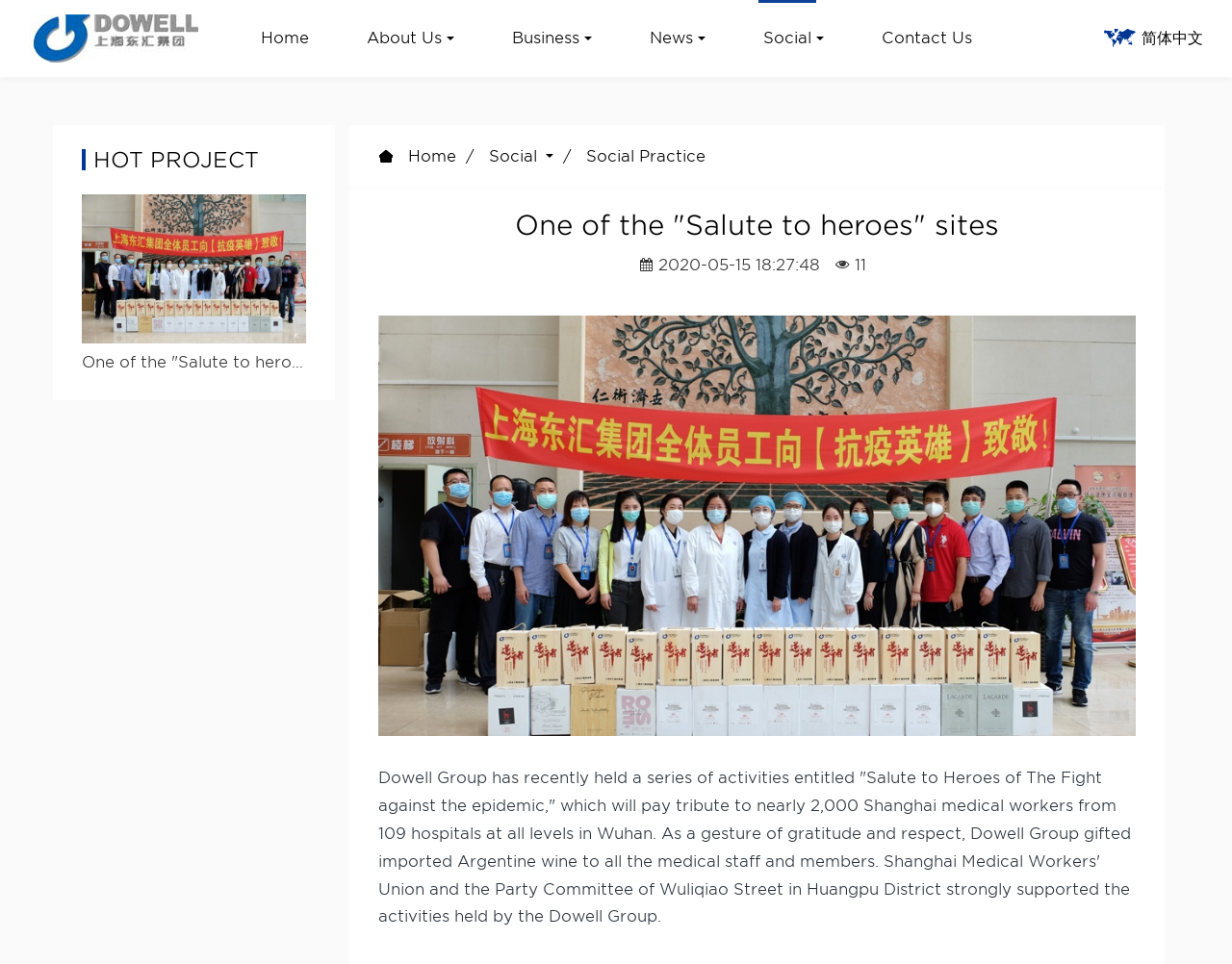Elaborate on the different components and information displayed on the webpage.

The webpage is about Dowell Group, with a prominent heading at the top center of the page reading "One of the 'Salute to heroes' sites-Dowell Group". Below this heading, there is a navigation menu with links to "Home", "About Us", "Business", "News", "Social", and "Contact Us", aligned horizontally across the top of the page. 

To the right of the navigation menu, there is an image of a flag, labeled "en", and a link to "简体中文". 

Further down the page, there is a section with a heading "One of the 'Salute to heroes' sites" and a subheading "2020-05-15 18:27:48" with the number "11" next to it. Below this, there is a large image taking up most of the width of the page, with a descriptive text about Dowell Group's recent activities, including a tribute to medical workers and a gift of imported wine.

On the left side of the page, there is a section with a heading "HOT PROJECT" and a link to "One of the One of the 'Salute to heroes' sites" with a small image next to it. Below this, there is another heading "One of the 'Salute to heroes' sites". 

There are also two duplicate links to "Home" and "Social" on the page, one at the top and one in the middle.